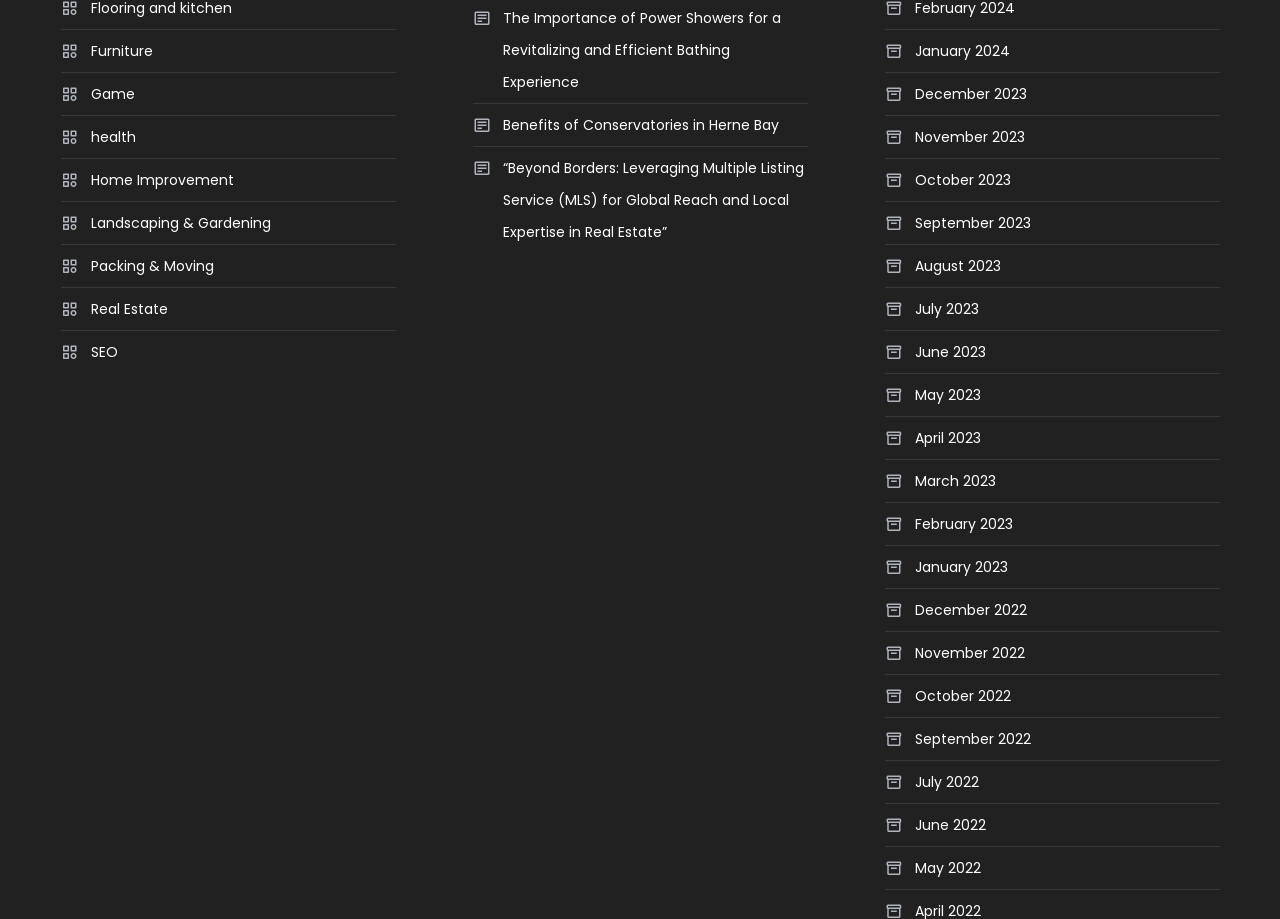Identify the bounding box coordinates of the area that should be clicked in order to complete the given instruction: "Explore Real Estate". The bounding box coordinates should be four float numbers between 0 and 1, i.e., [left, top, right, bottom].

[0.048, 0.319, 0.131, 0.354]